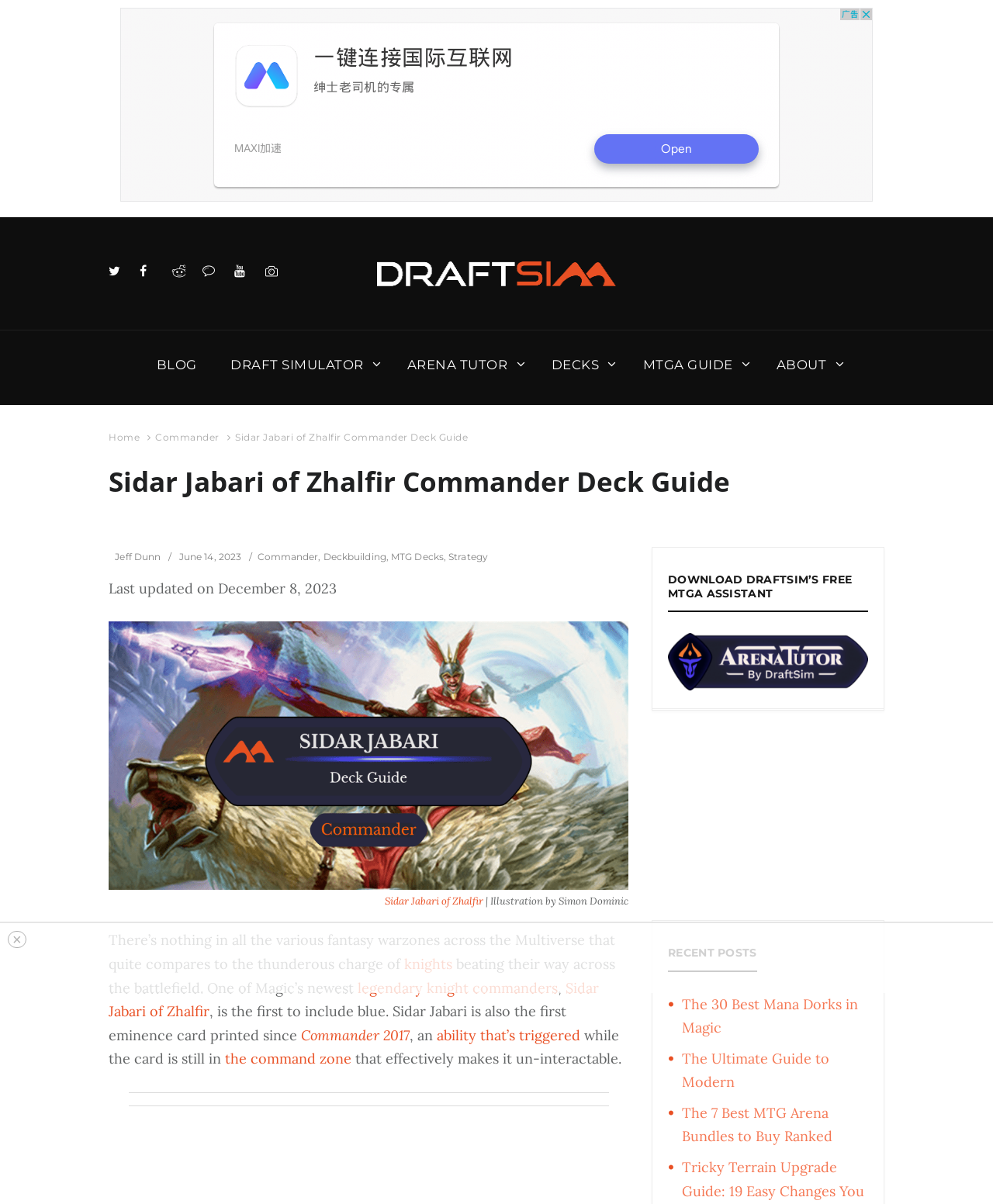Please identify the bounding box coordinates of the clickable area that will fulfill the following instruction: "Click the 'Sidar Jabari of Zhalfir' link". The coordinates should be in the format of four float numbers between 0 and 1, i.e., [left, top, right, bottom].

[0.388, 0.743, 0.487, 0.754]